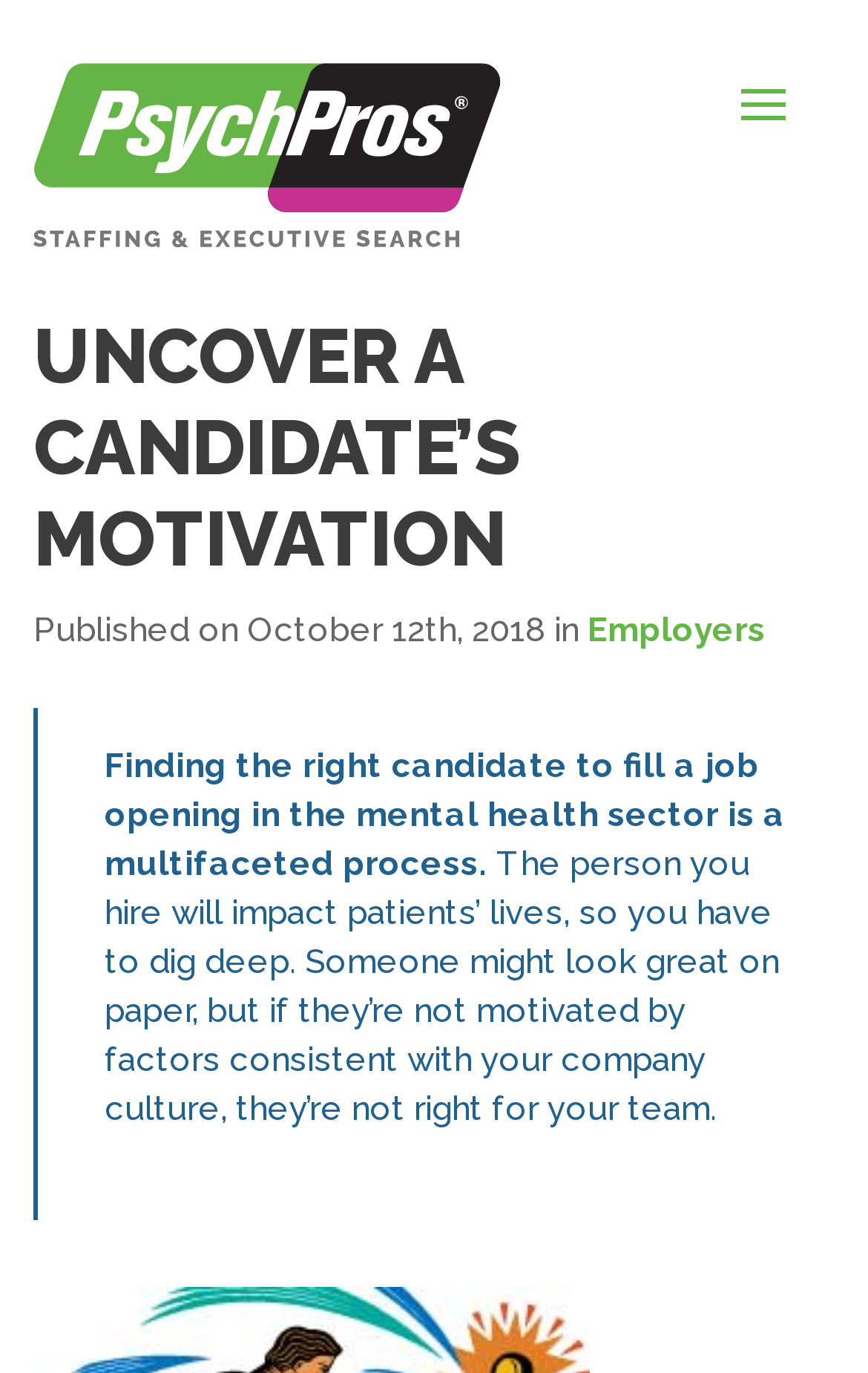Provide a brief response to the question using a single word or phrase: 
What is the topic of the blog post?

Uncover a Candidate’s Motivation